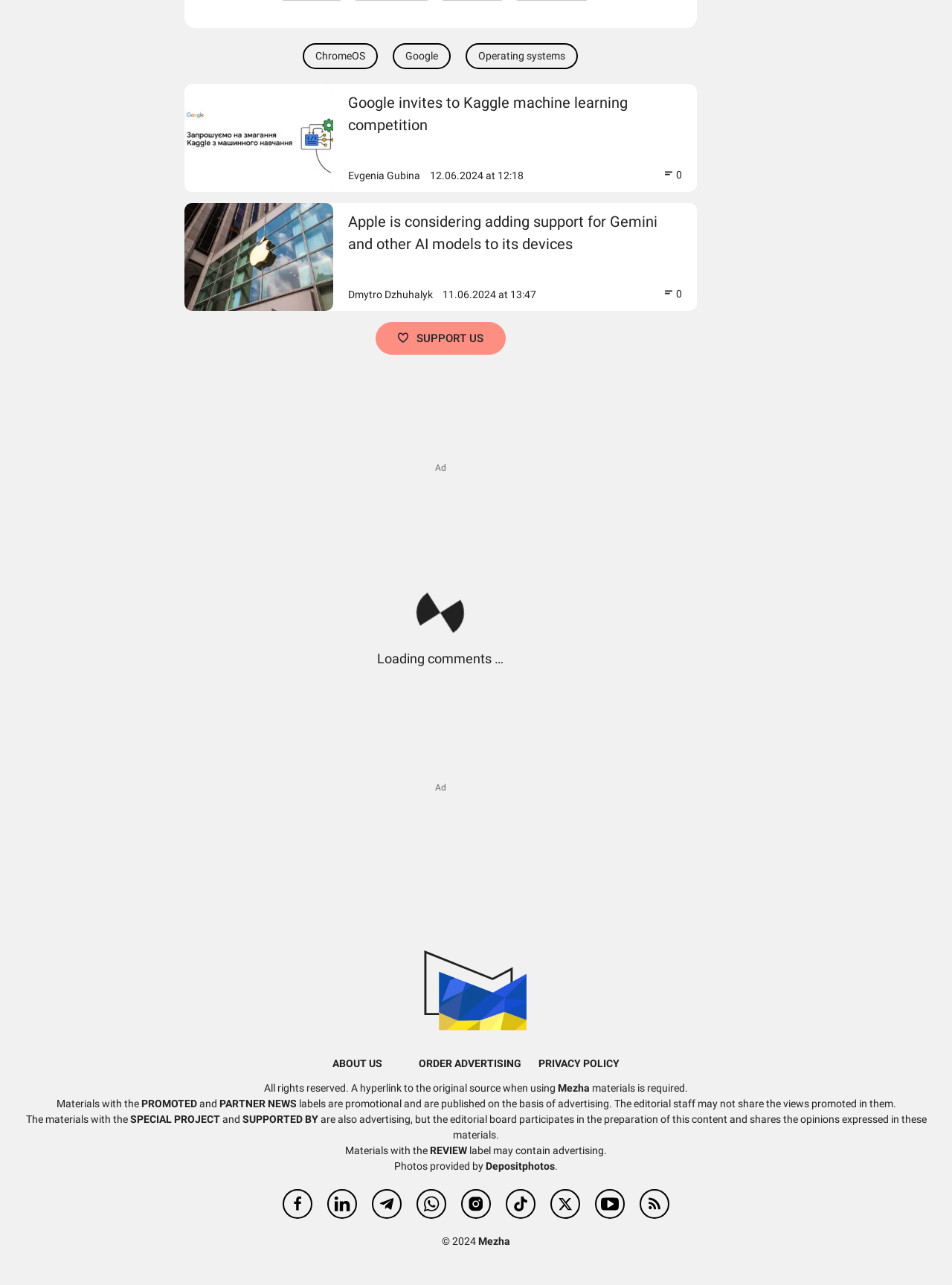Refer to the image and provide a thorough answer to this question:
What is the date of the second article?

I determined the date of the second article by looking at the time element '11.06.2024 at 13:47' which is associated with the second article on the page.